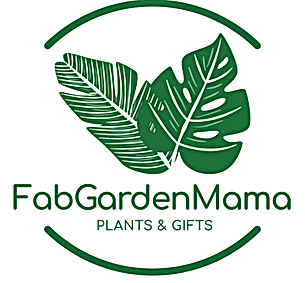Offer a detailed caption for the image presented.

The image showcases the vibrant logo of "FabGardenMama," a brand dedicated to plants and gifts. The logo features two stylized green leaves, symbolizing the brand's focus on plant-related offerings. Beneath the leaves, the text "FabGardenMama" is prominently displayed, followed by the tagline "PLANTS & GIFTS," emphasizing its commitment to providing a variety of plant-related products for enthusiasts and gift-givers alike. The overall design conveys a fresh, nature-inspired aesthetic, perfectly aligning with the essence of gardening and nurturing houseplants.